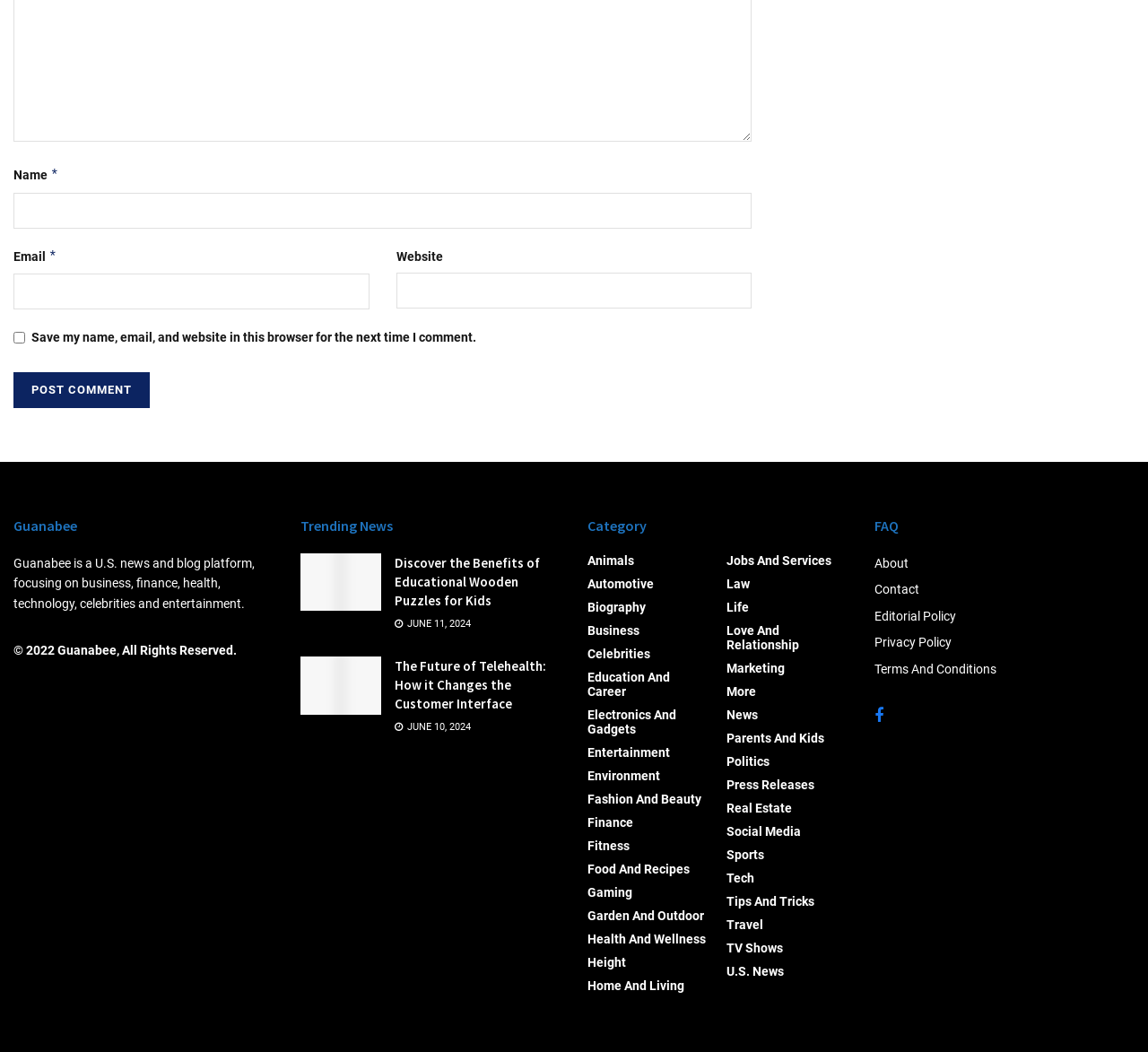Locate the bounding box coordinates of the element I should click to achieve the following instruction: "Click the 'Post Comment' button".

[0.012, 0.353, 0.13, 0.388]